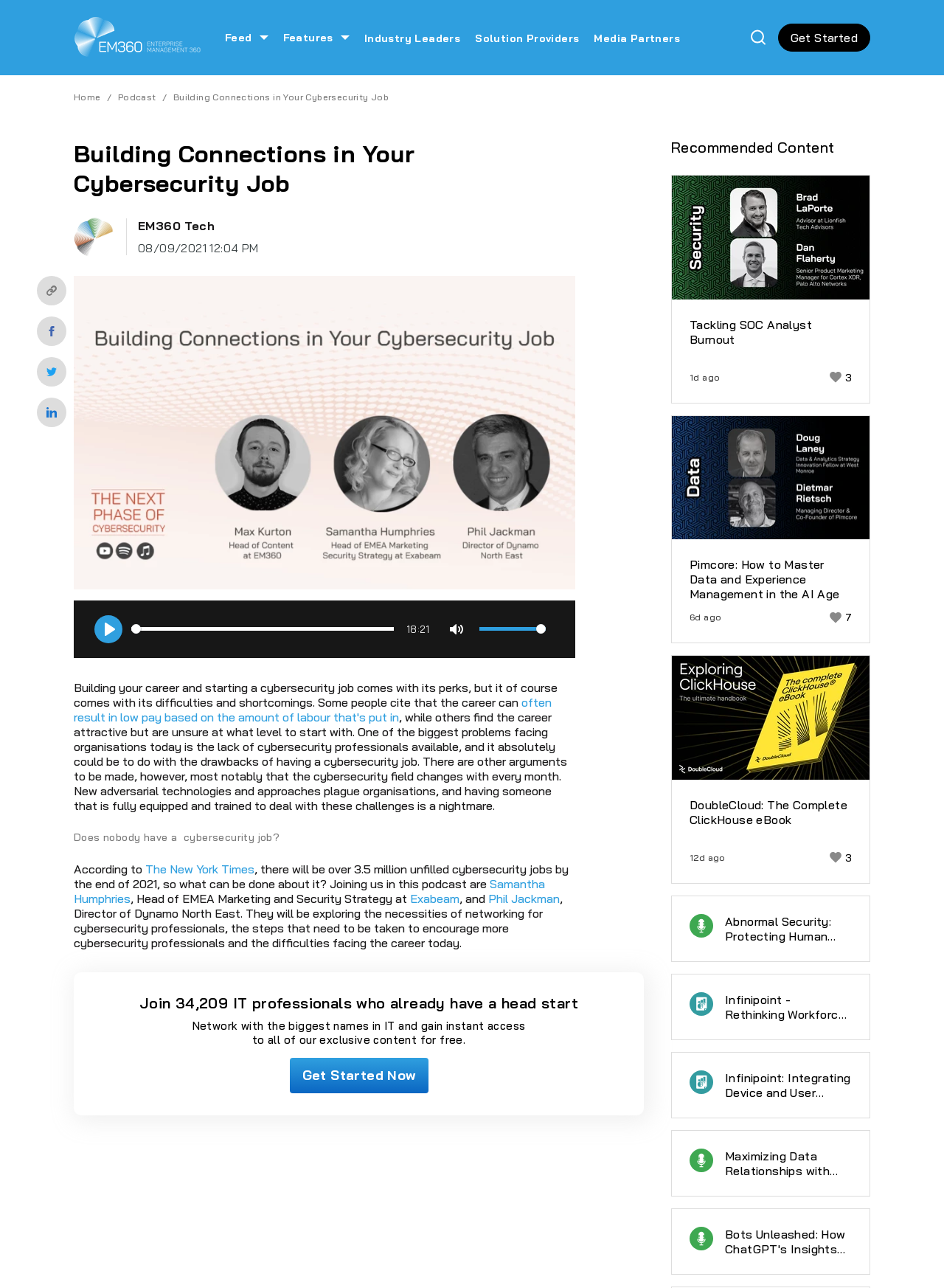Determine the bounding box coordinates for the element that should be clicked to follow this instruction: "Explore EM360 Tech". The coordinates should be given as four float numbers between 0 and 1, in the format [left, top, right, bottom].

[0.146, 0.17, 0.274, 0.181]